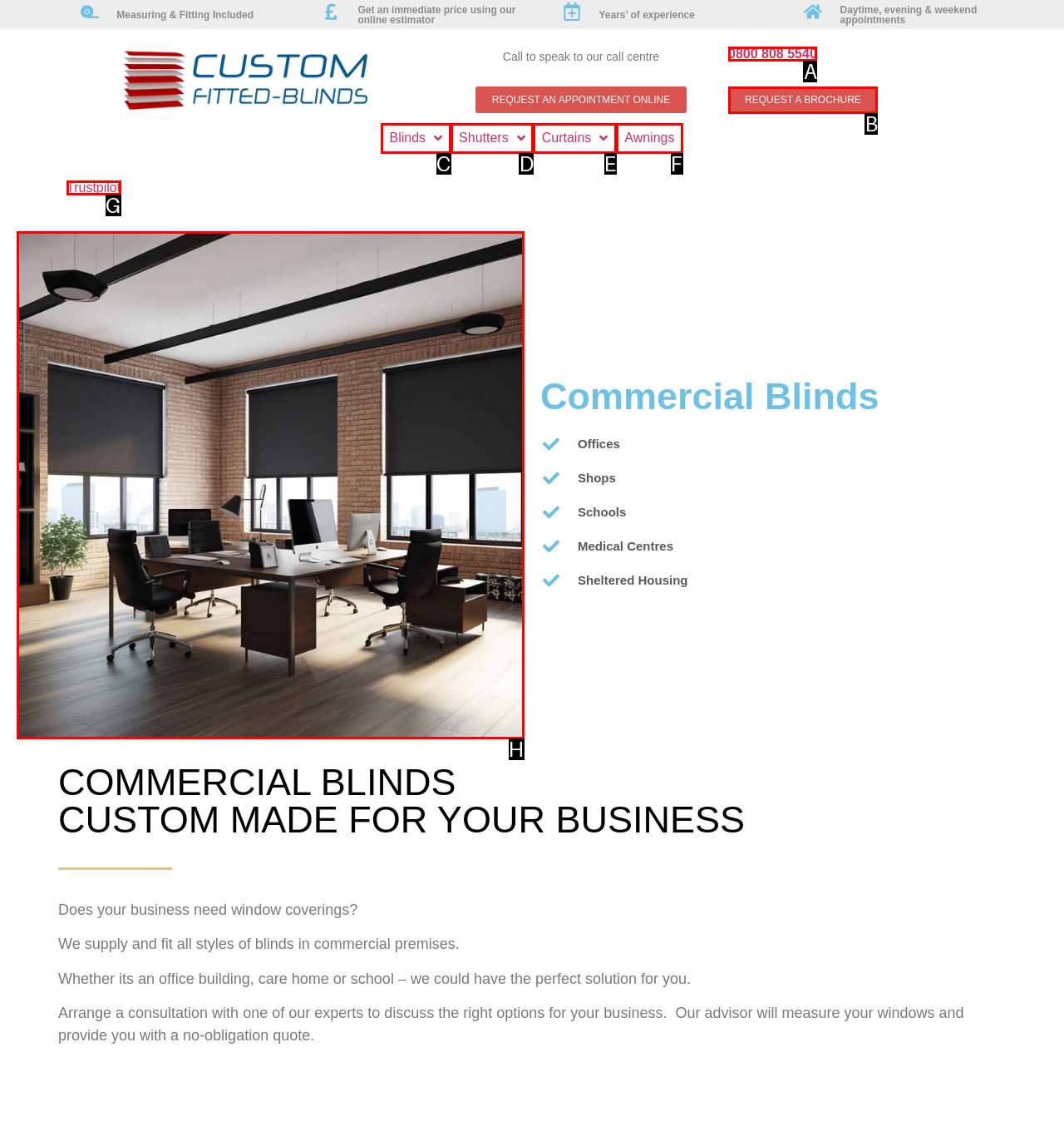Given the element description: 0800 808 5540
Pick the letter of the correct option from the list.

A